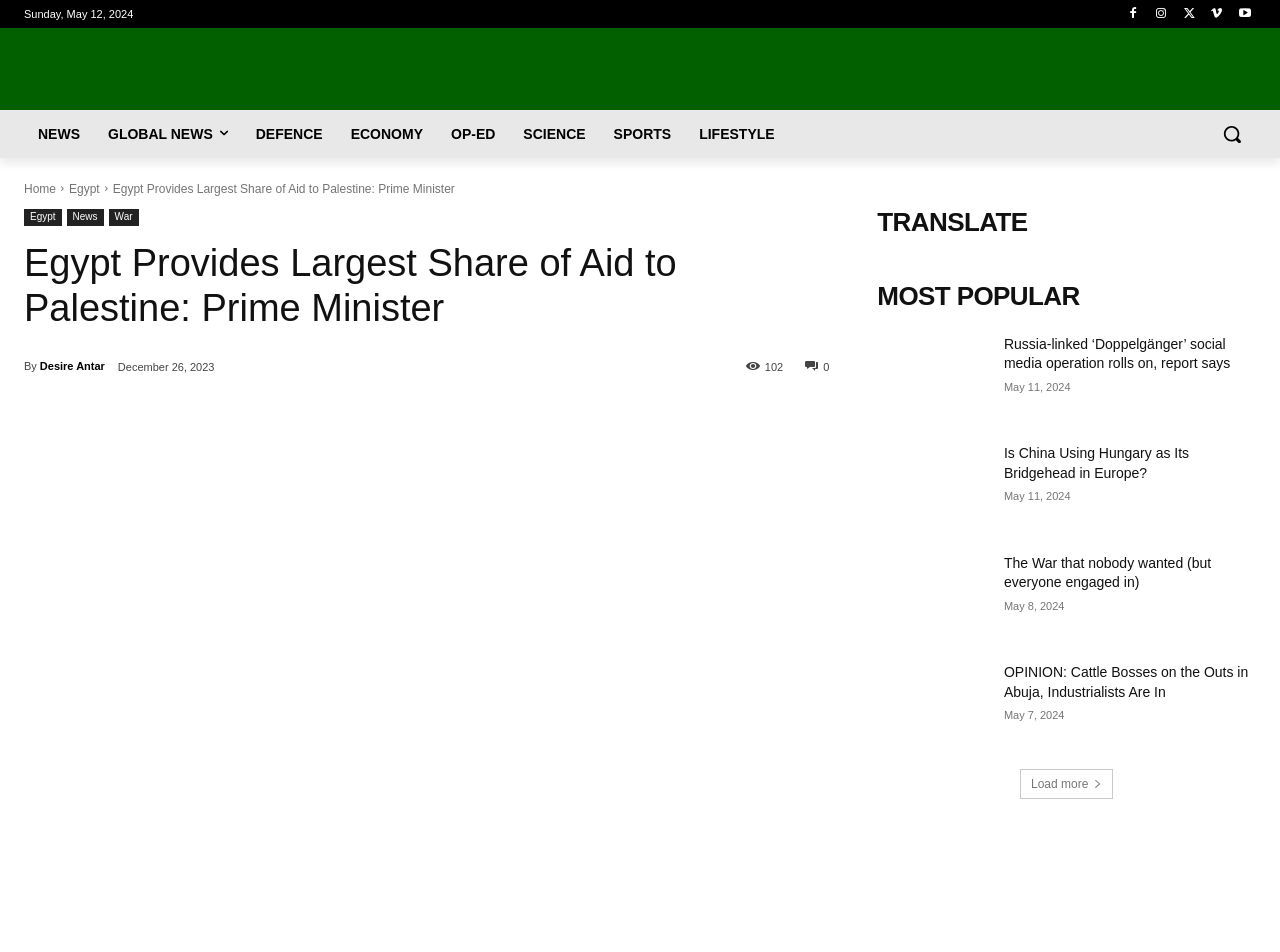What is the category of the article?
Please ensure your answer to the question is detailed and covers all necessary aspects.

I found the category by looking at the breadcrumbs at the top of the webpage, where it says 'Home > Egypt > News'. This indicates that the article is categorized under News.